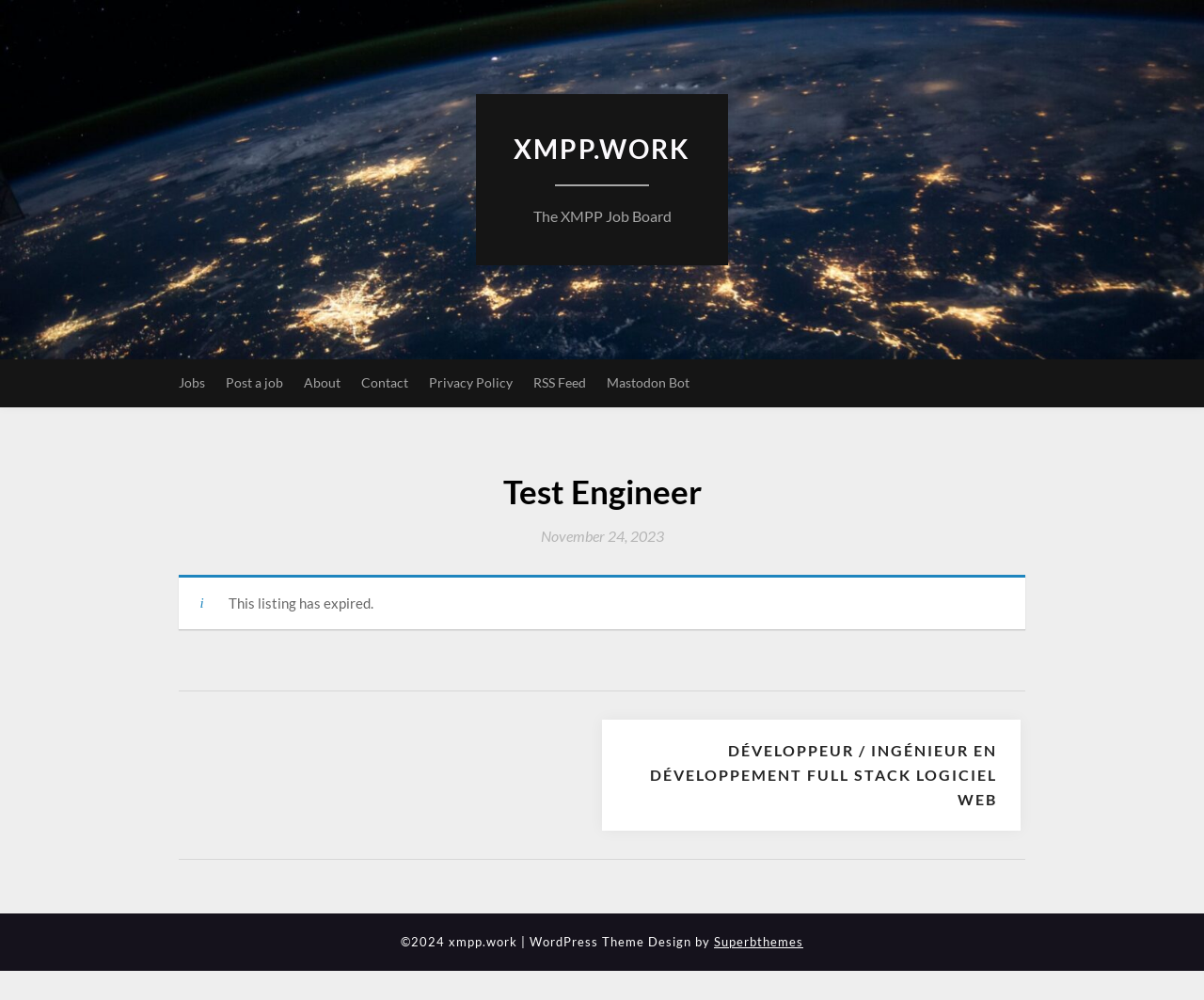Please find the bounding box coordinates of the element that you should click to achieve the following instruction: "View job posts". The coordinates should be presented as four float numbers between 0 and 1: [left, top, right, bottom].

[0.148, 0.36, 0.17, 0.407]